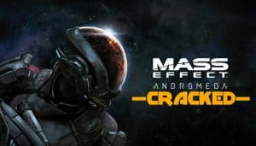From the details in the image, provide a thorough response to the question: What is reflected in the space helmet?

The space helmet worn by the character in the image reflects a distant planet, suggesting exploration in a vast cosmos.